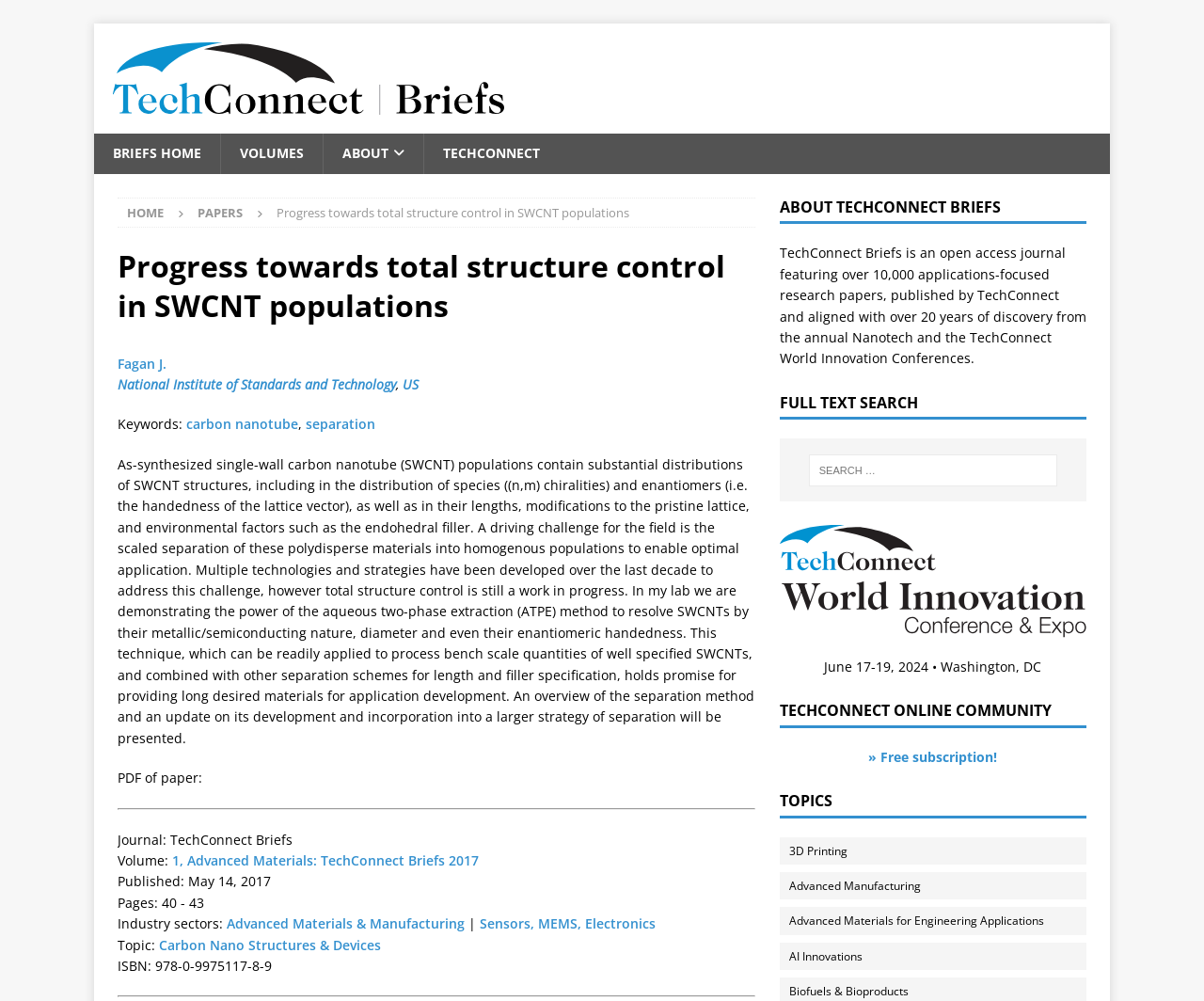Please specify the bounding box coordinates of the element that should be clicked to execute the given instruction: 'View the PDF of the paper'. Ensure the coordinates are four float numbers between 0 and 1, expressed as [left, top, right, bottom].

[0.098, 0.768, 0.171, 0.786]